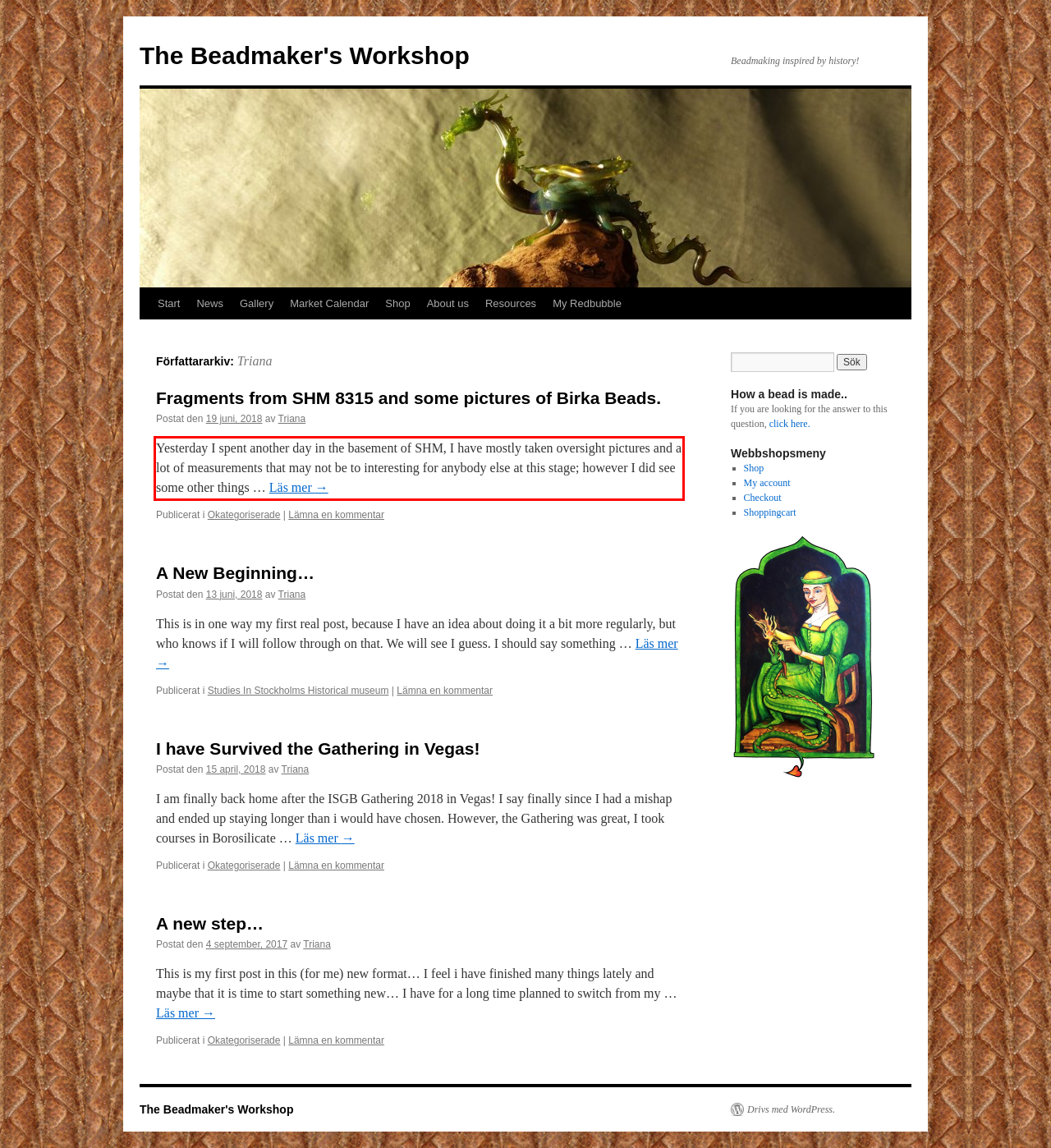Please take the screenshot of the webpage, find the red bounding box, and generate the text content that is within this red bounding box.

Yesterday I spent another day in the basement of SHM, I have mostly taken oversight pictures and a lot of measurements that may not be to interesting for anybody else at this stage; however I did see some other things … Läs mer →